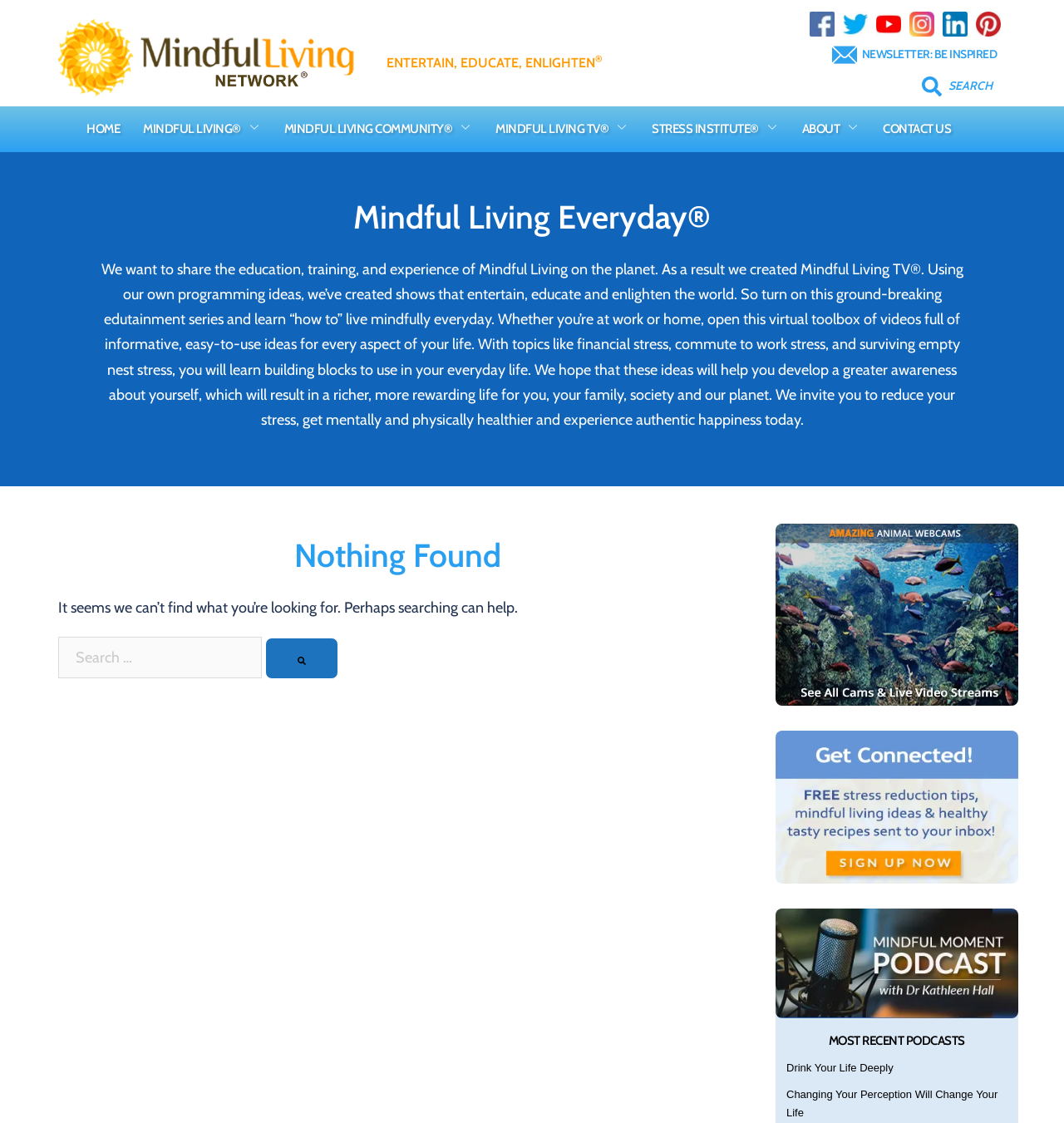Determine the bounding box coordinates of the clickable element to complete this instruction: "Search for something". Provide the coordinates in the format of four float numbers between 0 and 1, [left, top, right, bottom].

[0.782, 0.063, 0.85, 0.078]